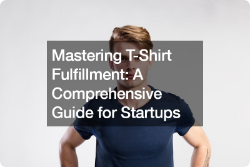Give an in-depth summary of the scene depicted in the image.

The image features a young man standing confidently in a casual dark t-shirt, with arms crossed and a serious expression. Behind him, a soft gradient background enhances the focus on the subject. The text overlay reads "Mastering T-Shirt Fulfillment: A Comprehensive Guide for Startups," indicating the topic of a guide aimed at entrepreneurs or businesses interested in efficient t-shirt fulfillment processes. This image likely accompanies an article or resource designed to provide insights and strategies for startups in the apparel sector, particularly those looking to streamline their operations in t-shirt production and distribution.